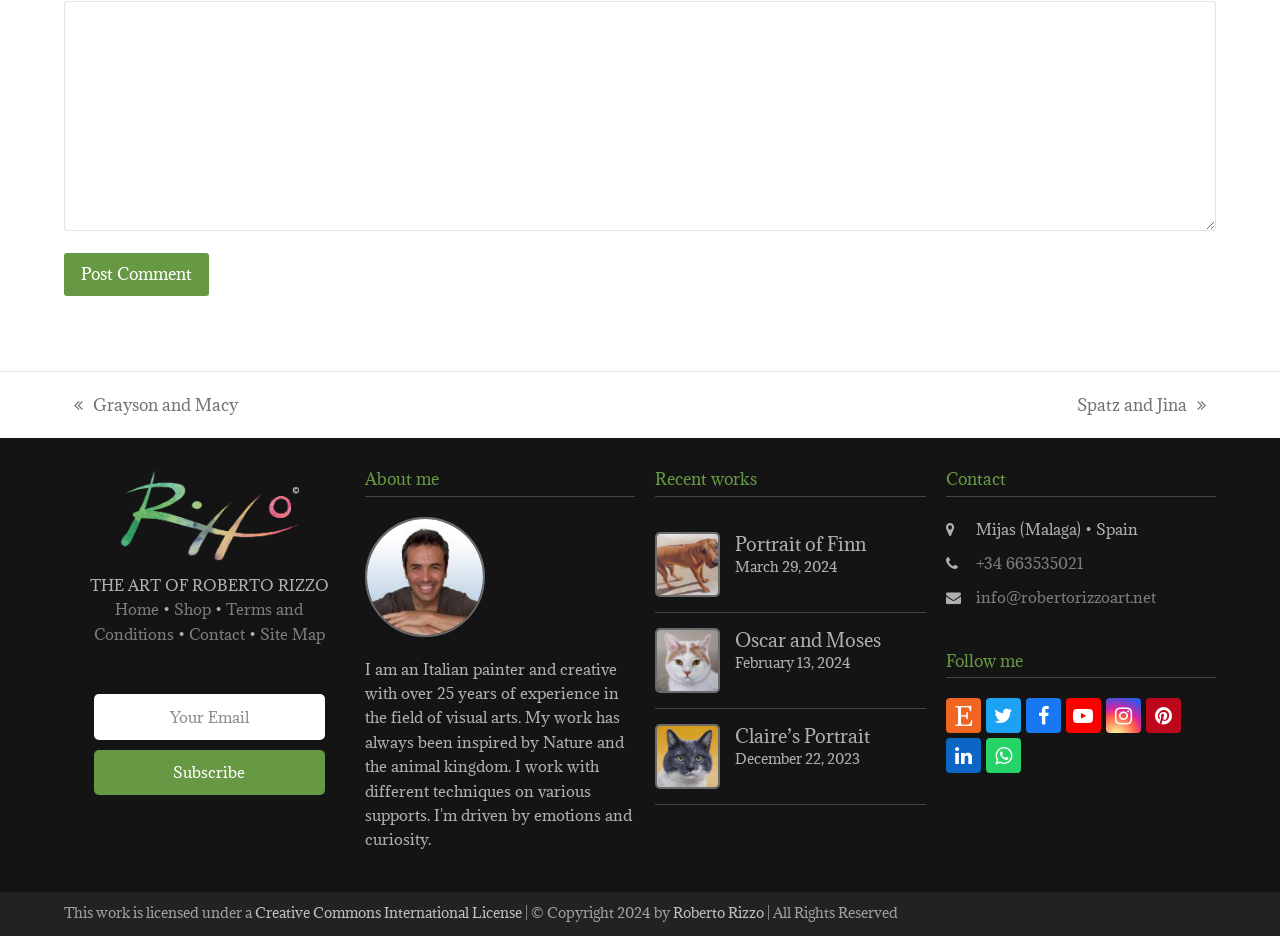Specify the bounding box coordinates of the element's area that should be clicked to execute the given instruction: "go to previous post". The coordinates should be four float numbers between 0 and 1, i.e., [left, top, right, bottom].

[0.058, 0.419, 0.186, 0.447]